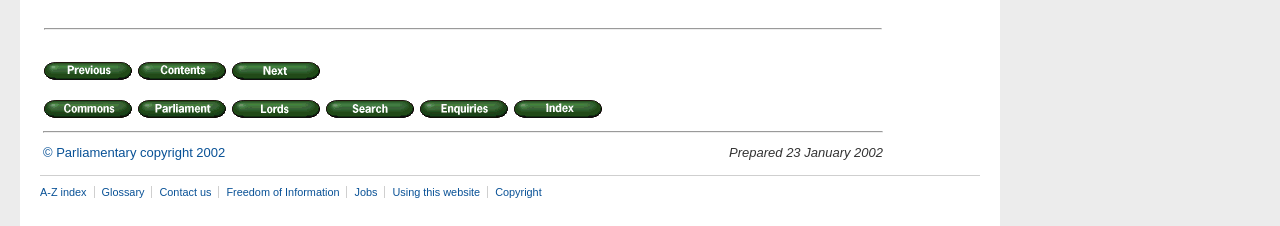Provide a short answer to the following question with just one word or phrase: What is the orientation of the separator element with ID 322?

horizontal